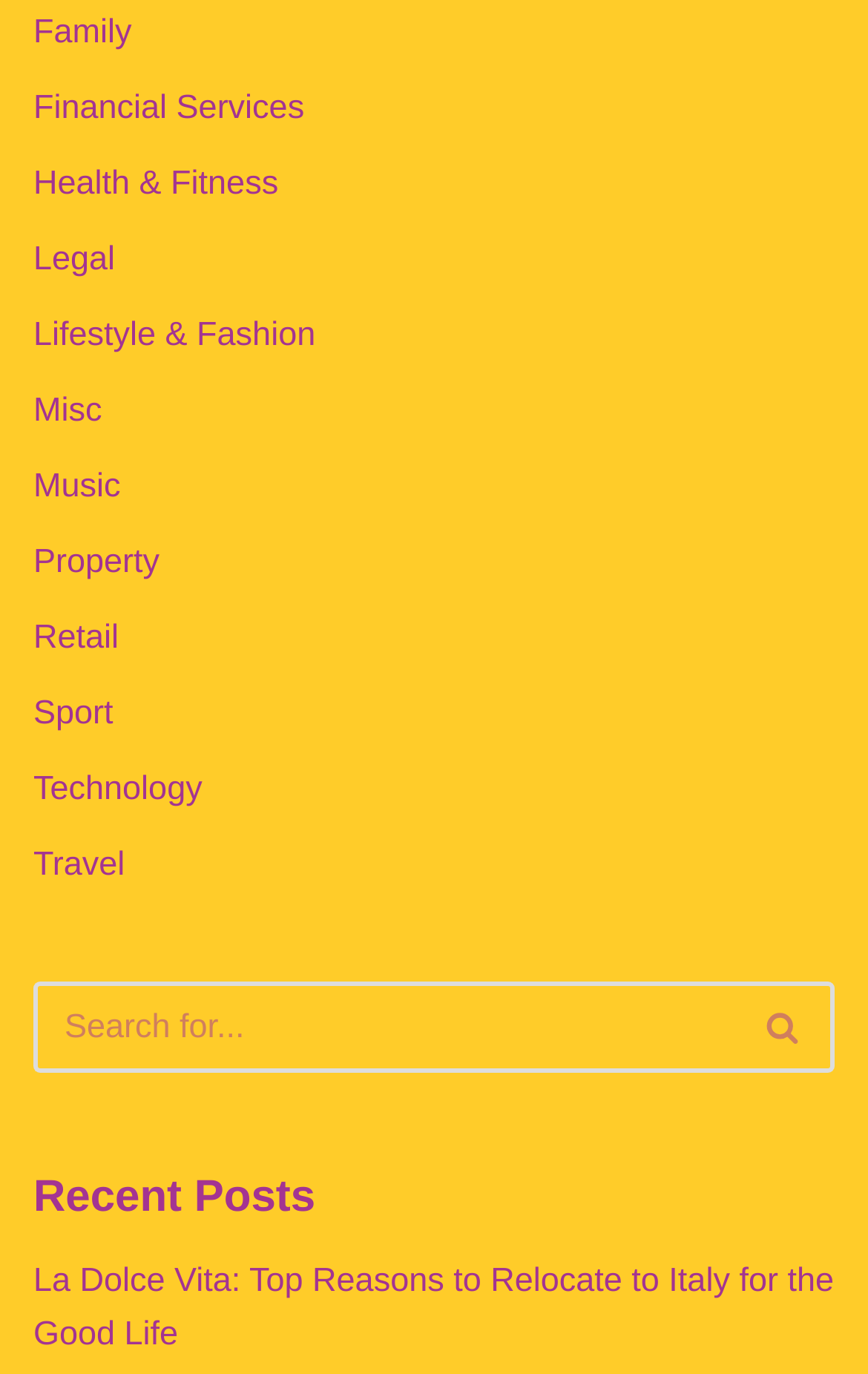Find the bounding box of the web element that fits this description: "Legal".

[0.038, 0.175, 0.133, 0.203]